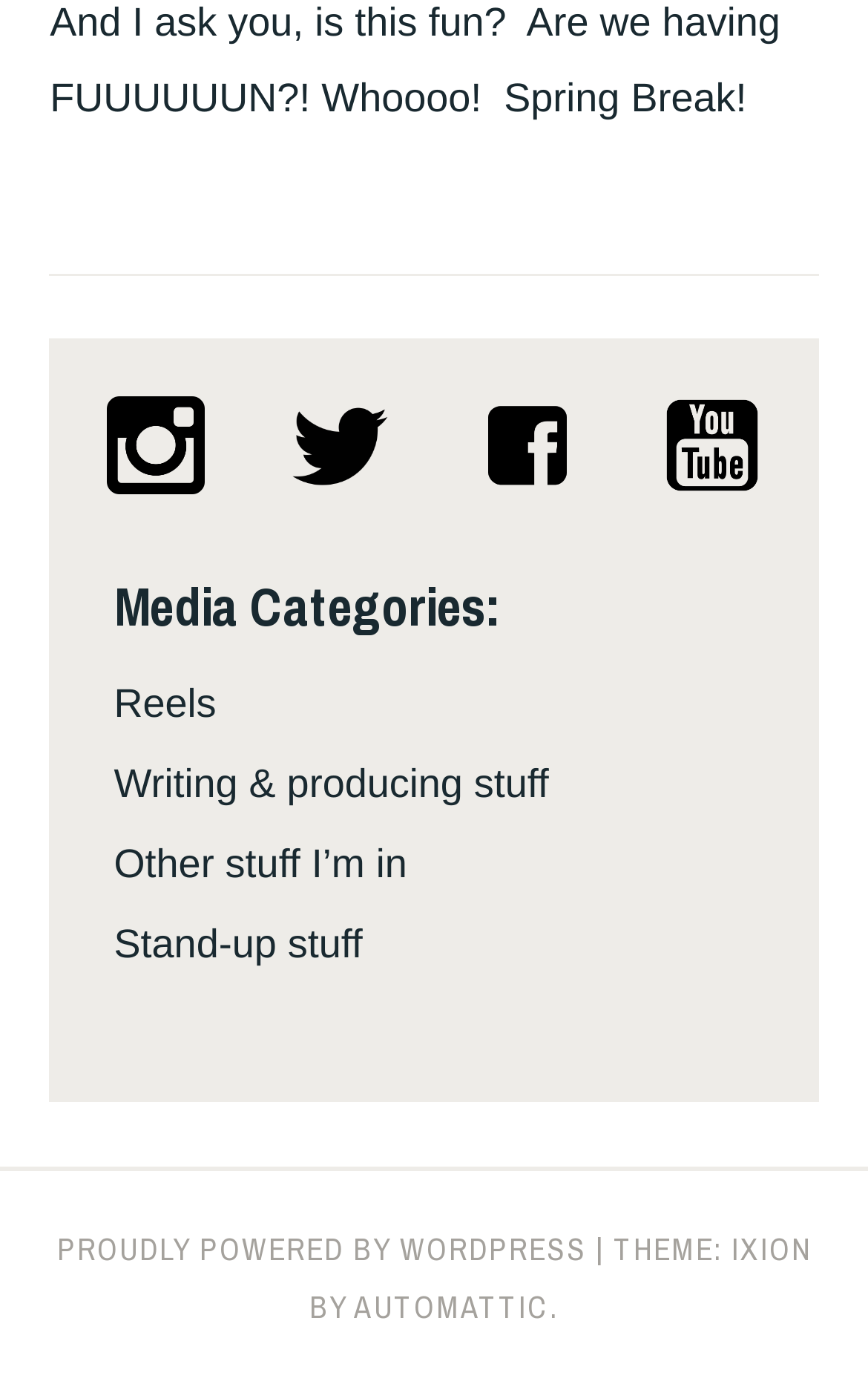Kindly determine the bounding box coordinates of the area that needs to be clicked to fulfill this instruction: "explore media categories".

[0.131, 0.415, 0.869, 0.458]